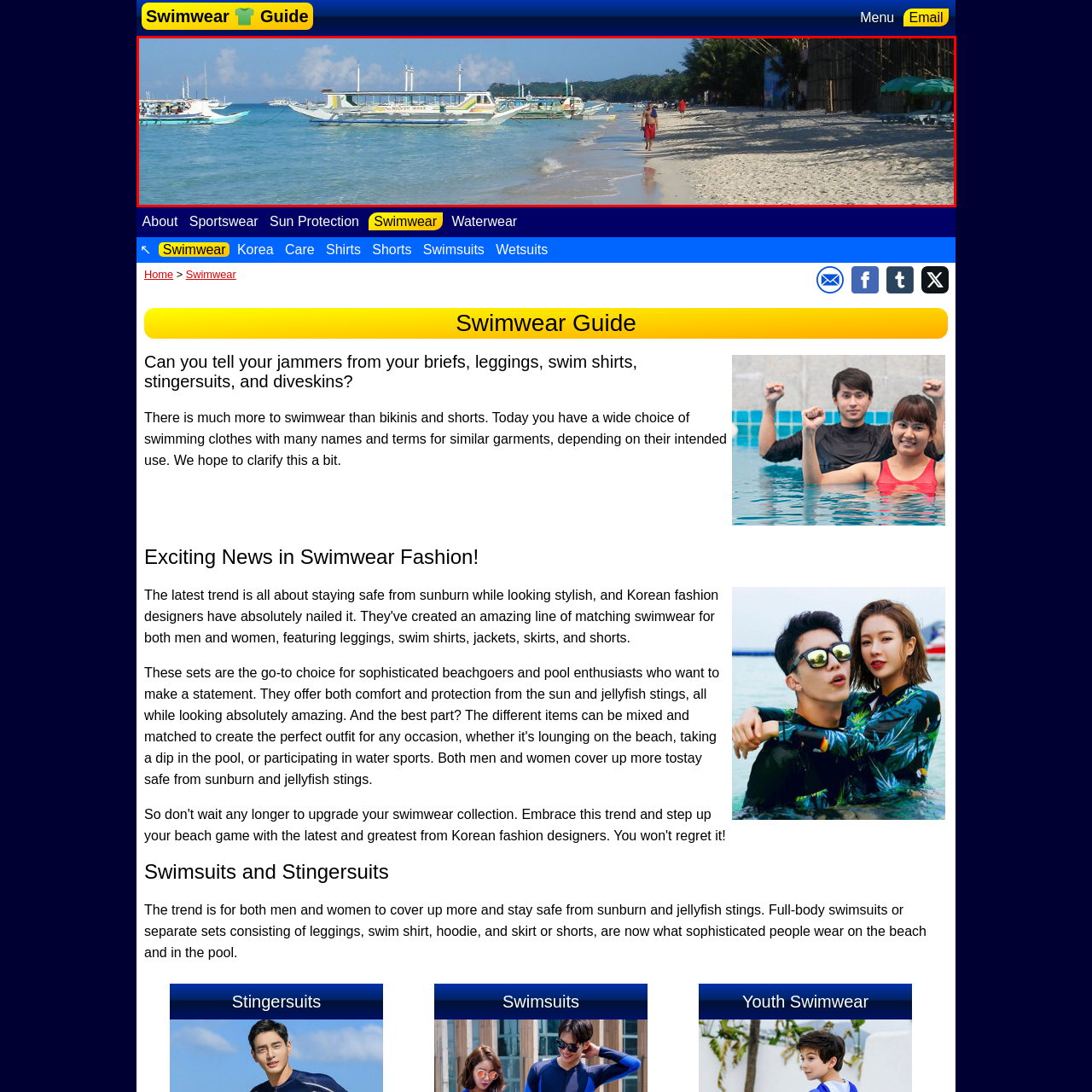Carefully examine the image inside the red box and generate a detailed caption for it.

This captivating image captures a serene beach scene, where vibrant blue waters meet the golden sands under a clear sky. In the foreground, a person strolls along the shoreline, leaving gentle footprints in the wet sand. On the water, colorful traditional boats are anchored, their hulls glistening in the sunlight, suggesting a day of leisurely exploration. The backdrop features lush greenery, hinting at the natural beauty of the surrounding landscape, while the distant hills provide a picturesque horizon. This scene is emblematic of relaxation and adventure, perfect for highlighting the joys of swimwear and water activities.